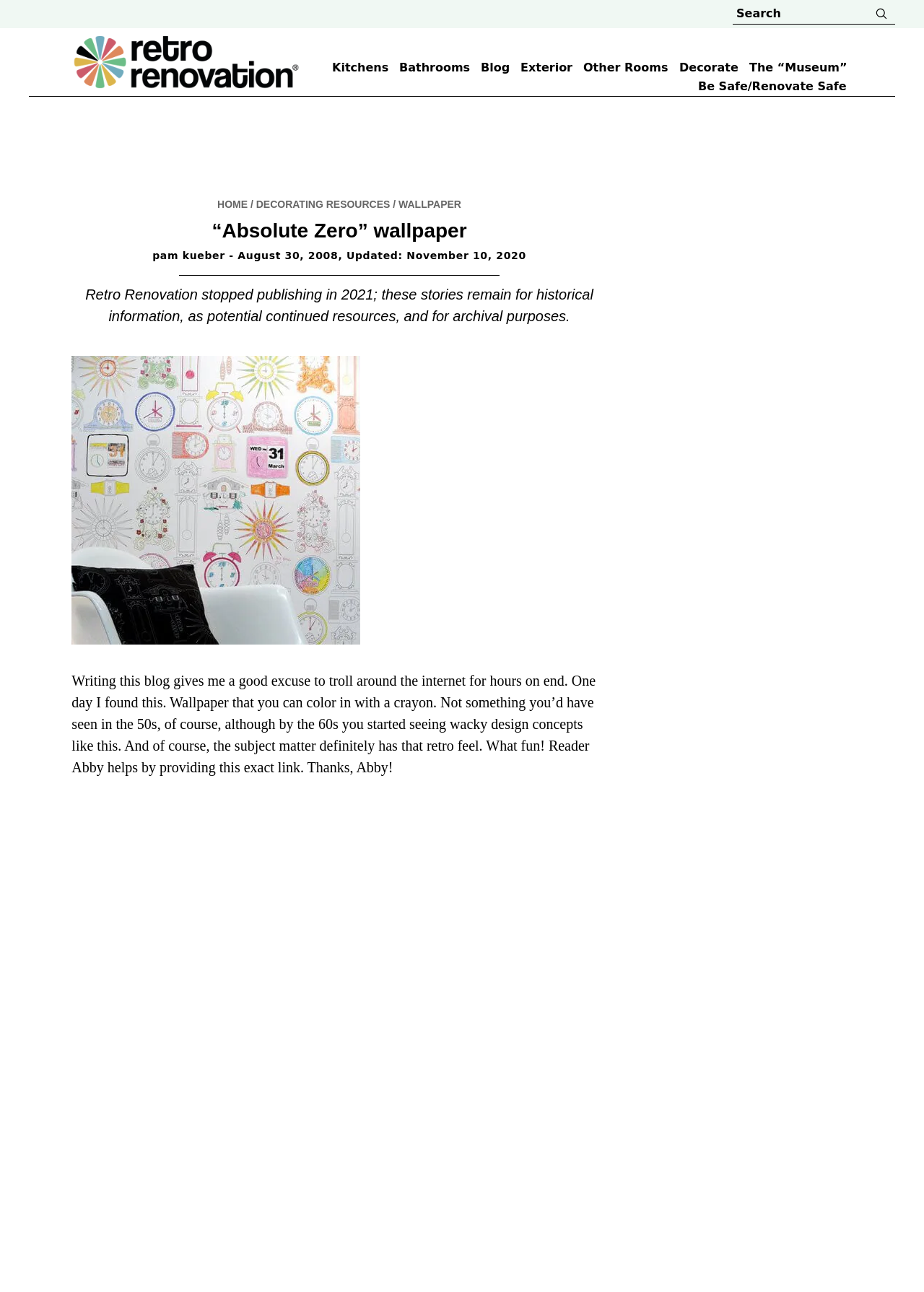Determine the bounding box coordinates for the area that needs to be clicked to fulfill this task: "Explore the Kitchens section". The coordinates must be given as four float numbers between 0 and 1, i.e., [left, top, right, bottom].

[0.355, 0.045, 0.424, 0.06]